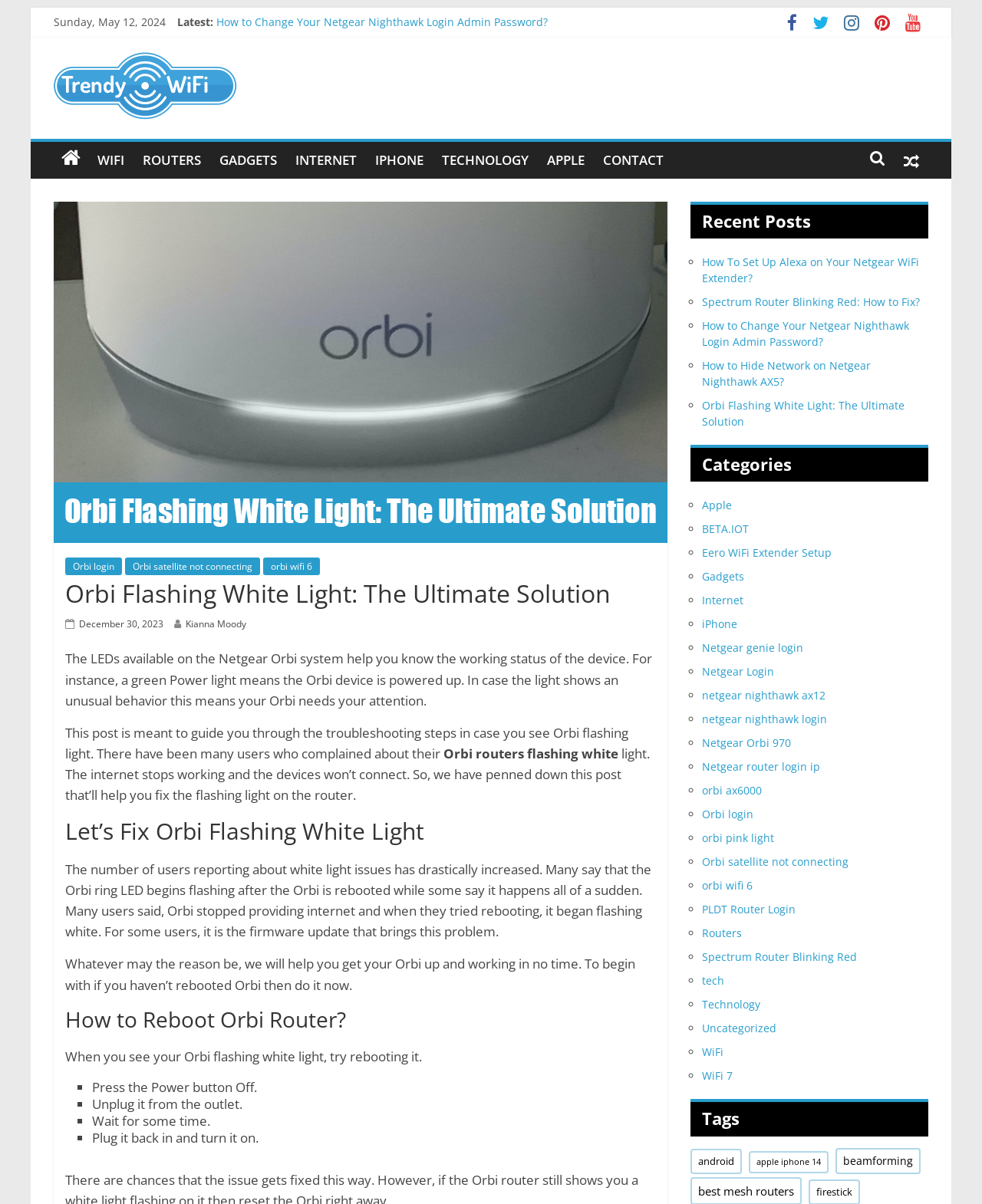Please identify the bounding box coordinates of the clickable element to fulfill the following instruction: "Check the 'Recent Posts' section". The coordinates should be four float numbers between 0 and 1, i.e., [left, top, right, bottom].

[0.703, 0.167, 0.945, 0.198]